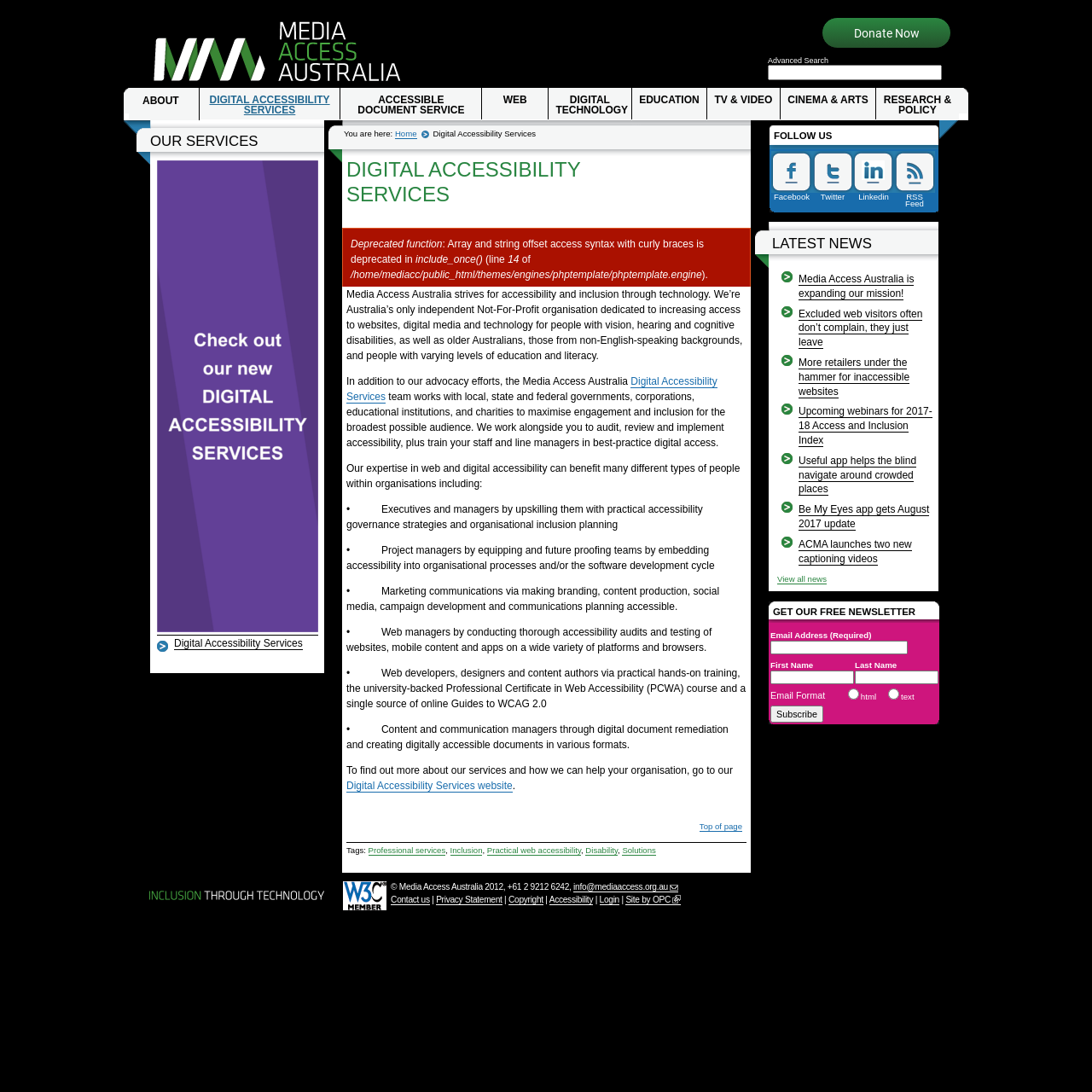Give a one-word or phrase response to the following question: What is the purpose of Media Access Australia?

Accessibility and inclusion